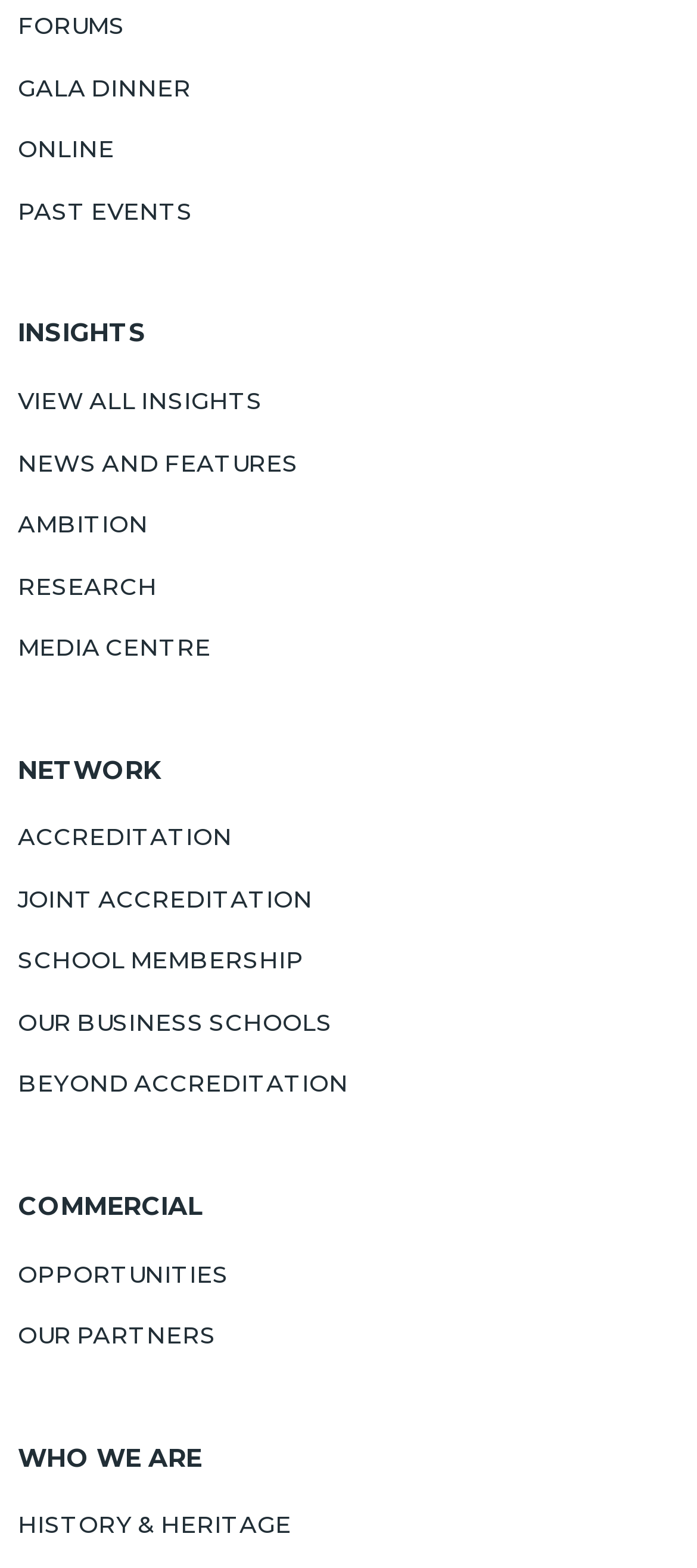Respond to the question below with a single word or phrase:
How many headings are there on the webpage?

5